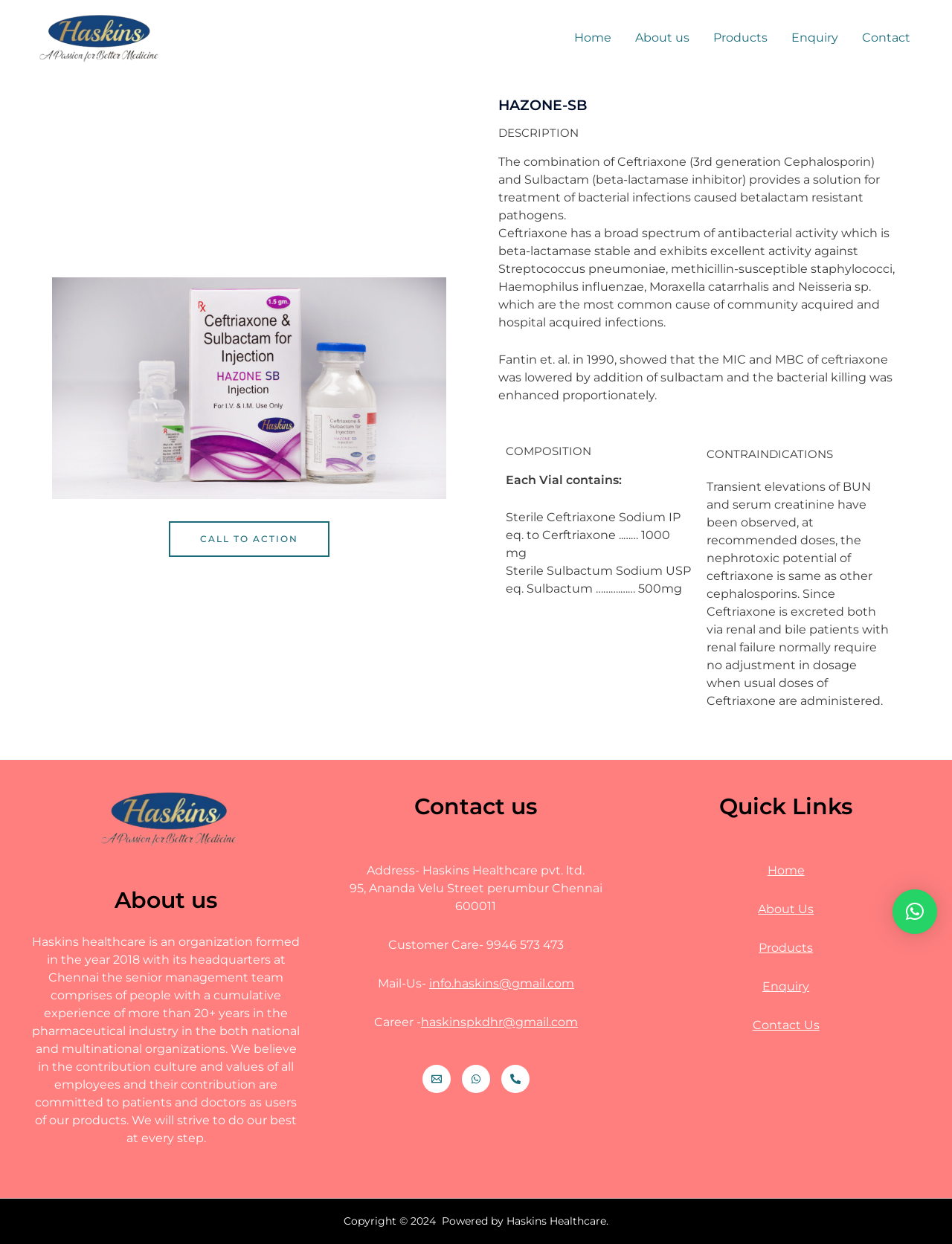Please identify the bounding box coordinates of the clickable element to fulfill the following instruction: "Contact the author". The coordinates should be four float numbers between 0 and 1, i.e., [left, top, right, bottom].

None